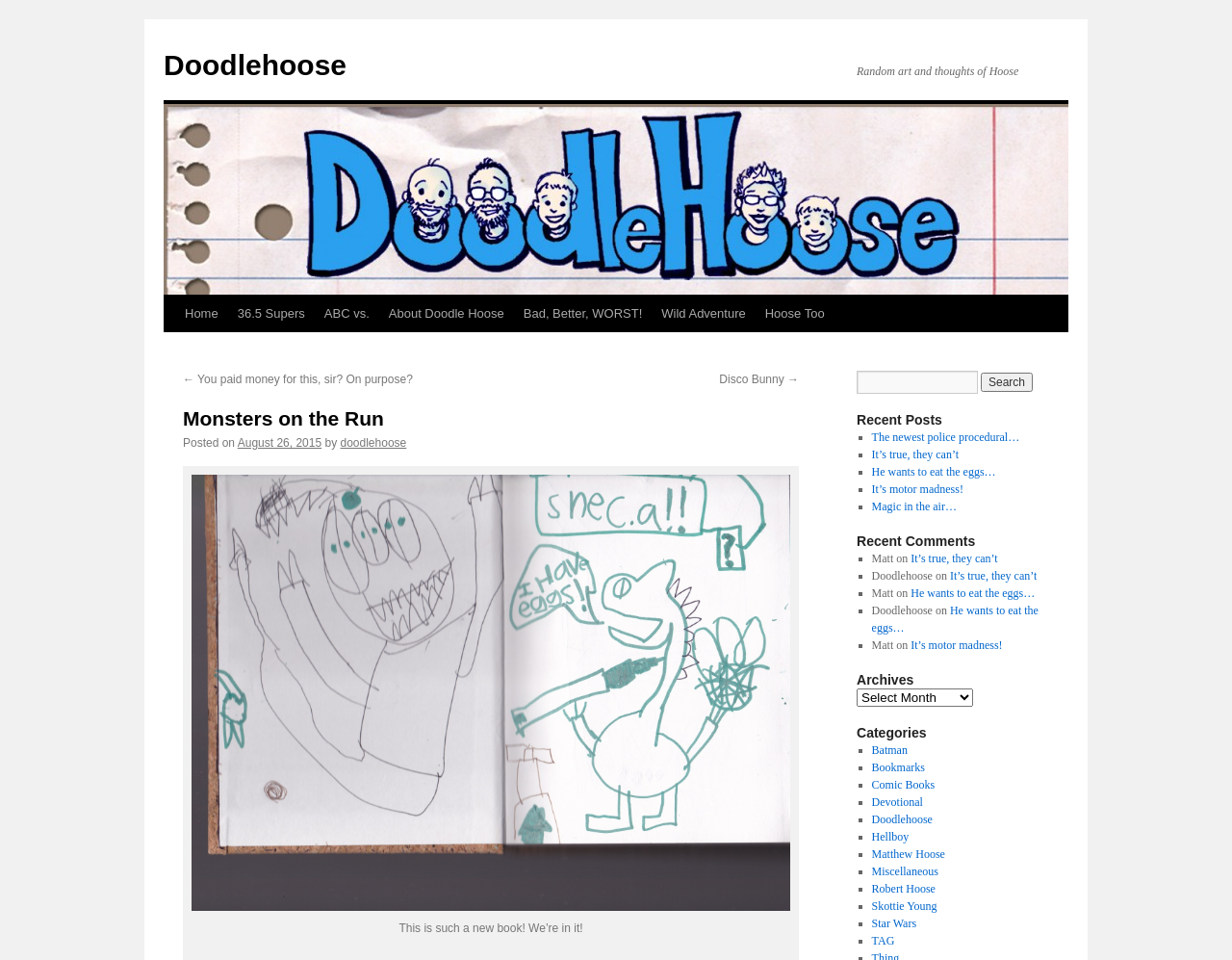Analyze the image and give a detailed response to the question:
How many categories are listed on the webpage?

I counted the number of list markers (■) under the 'Categories' heading and found 12 categories listed.